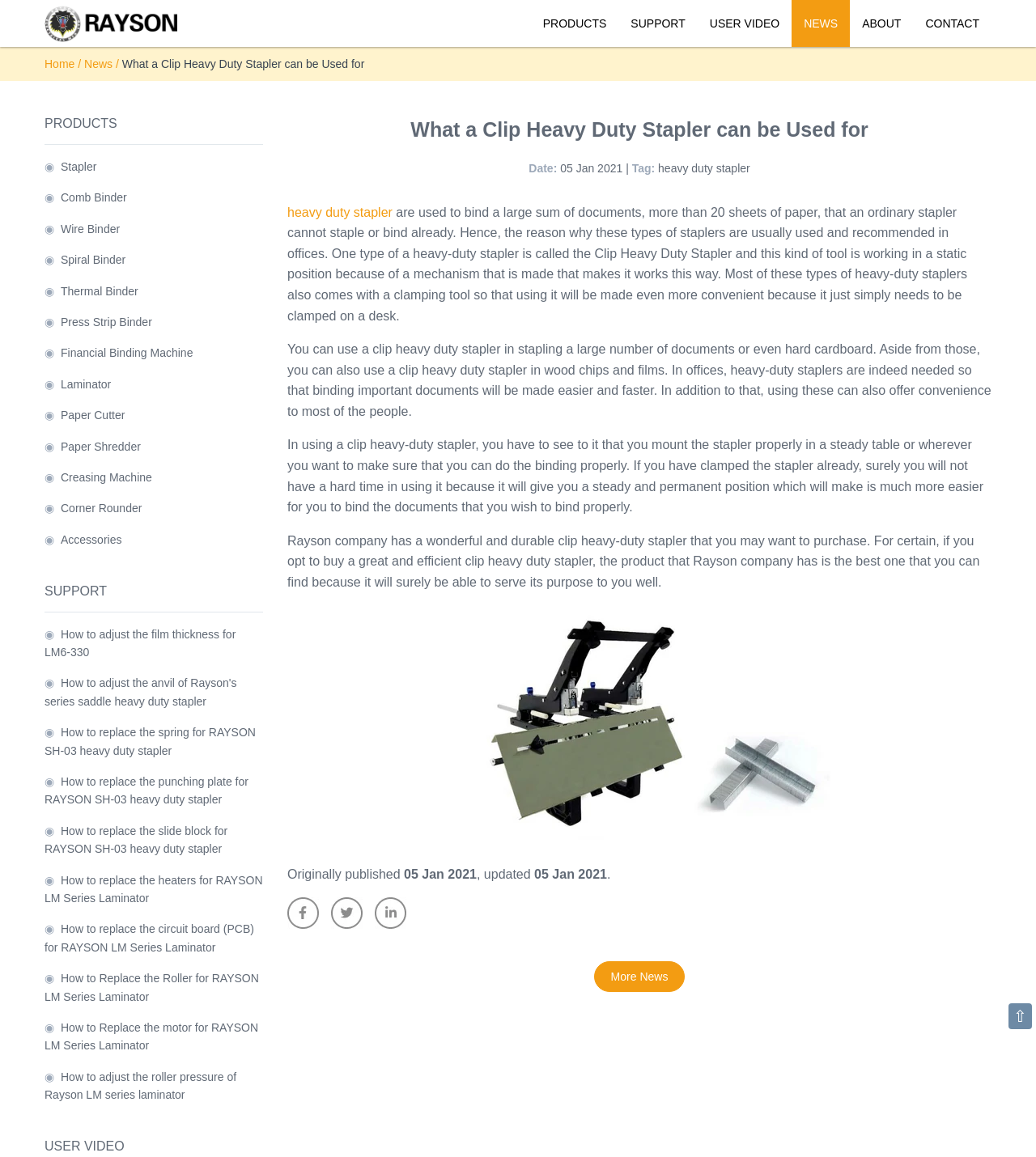How many types of binding machines are listed?
Refer to the screenshot and respond with a concise word or phrase.

9